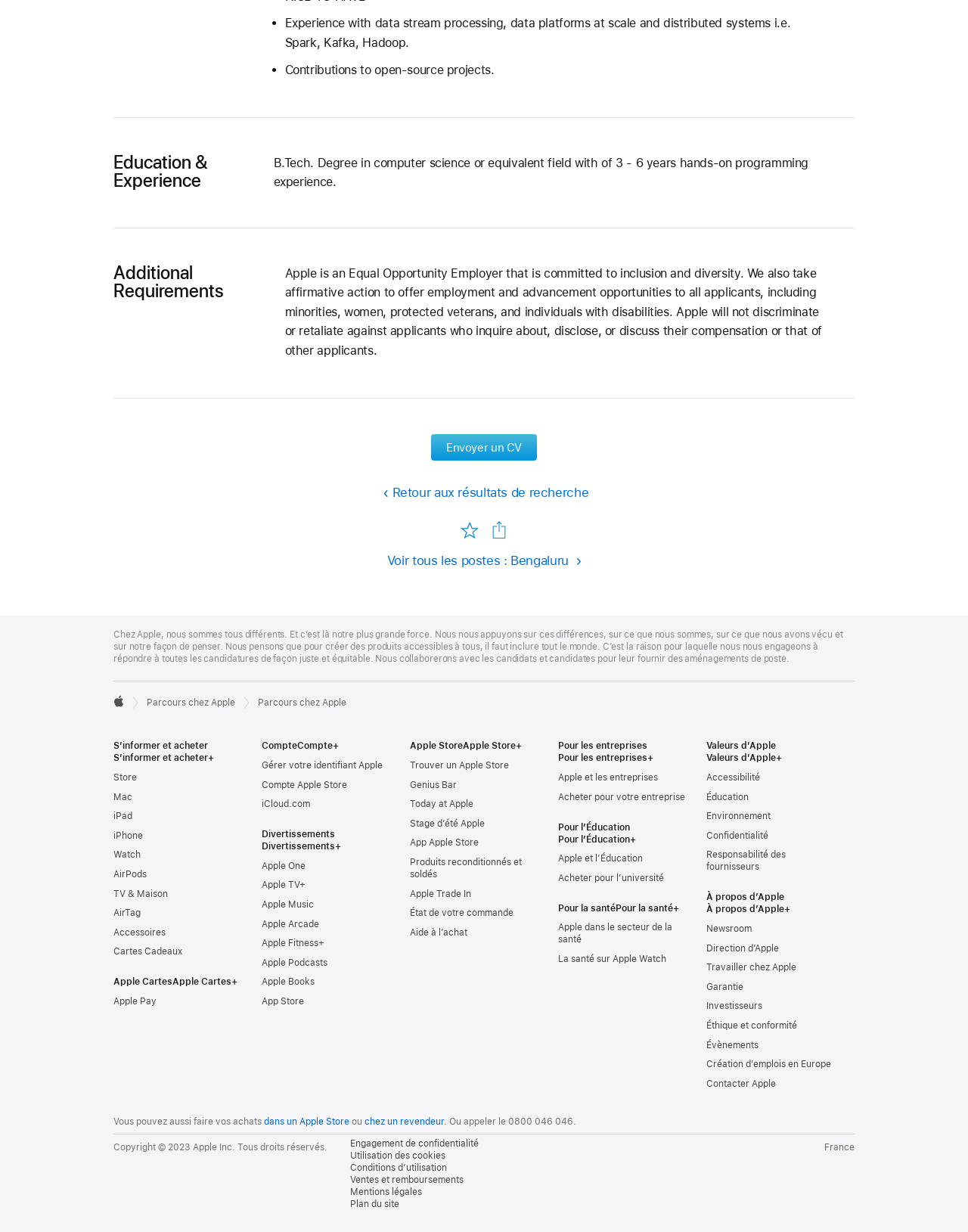Provide a short answer to the following question with just one word or phrase: Is the company an equal opportunity employer?

Yes